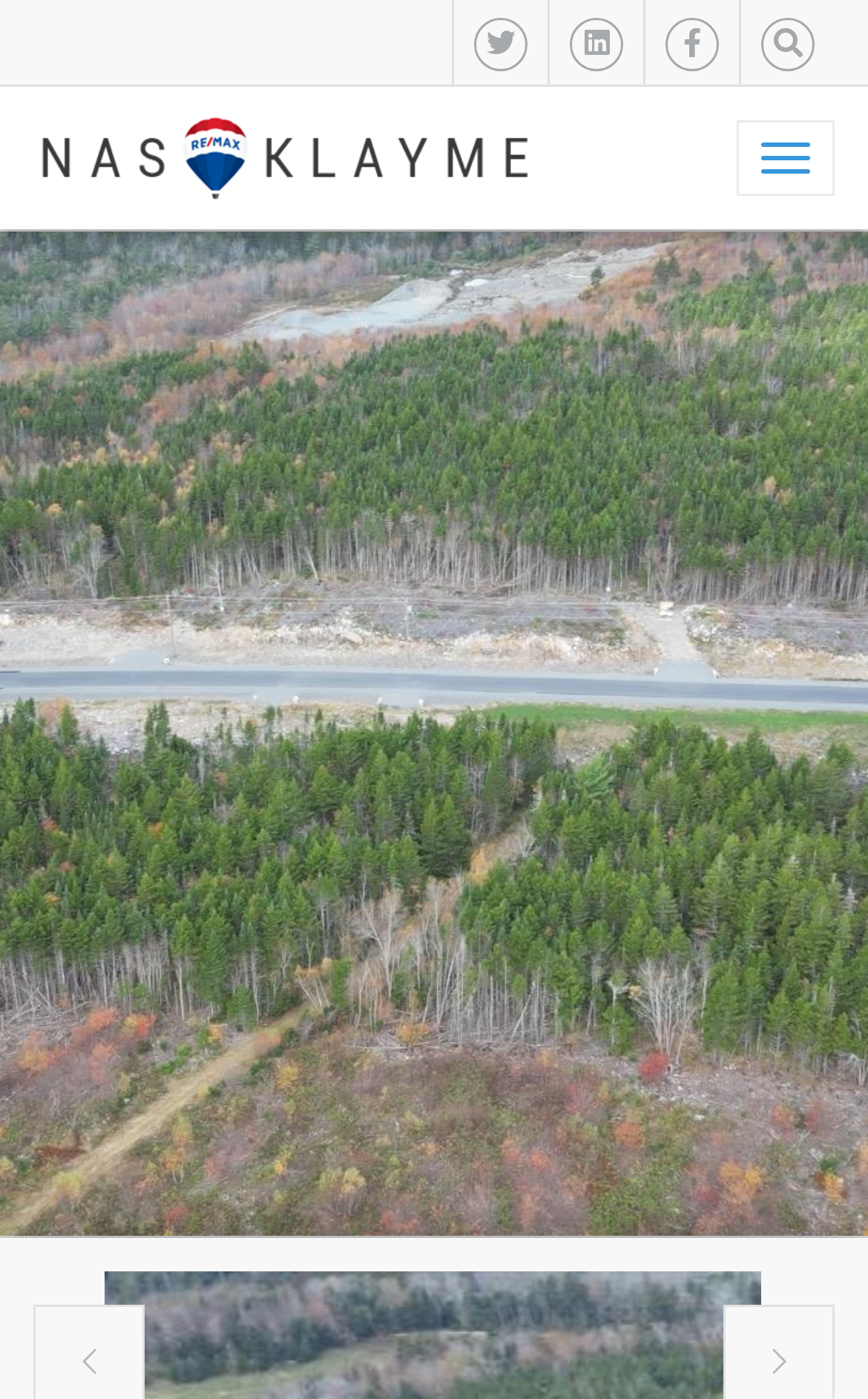Summarize the webpage with intricate details.

This webpage appears to be a real estate listing for a property located at 174 Zaffre Drive, Middle Sackville, NS. The top section of the page features a row of five social media links, aligned horizontally, with icons represented by Unicode characters. 

Below the social media links, there is a navigation button labeled "Toggle navigation" on the right side, which controls the navbar. On the left side, there is a link to the website "Klayme" accompanied by the Klayme logo, an image situated next to the text.

Further down the page, there are three more links, each represented by a Unicode character, arranged horizontally and centered on the page. These links are likely related to sharing or saving the property listing.

The overall structure of the page suggests that the main content of the property listing will be presented below these top-level elements, although the exact details are not provided in the accessibility tree.